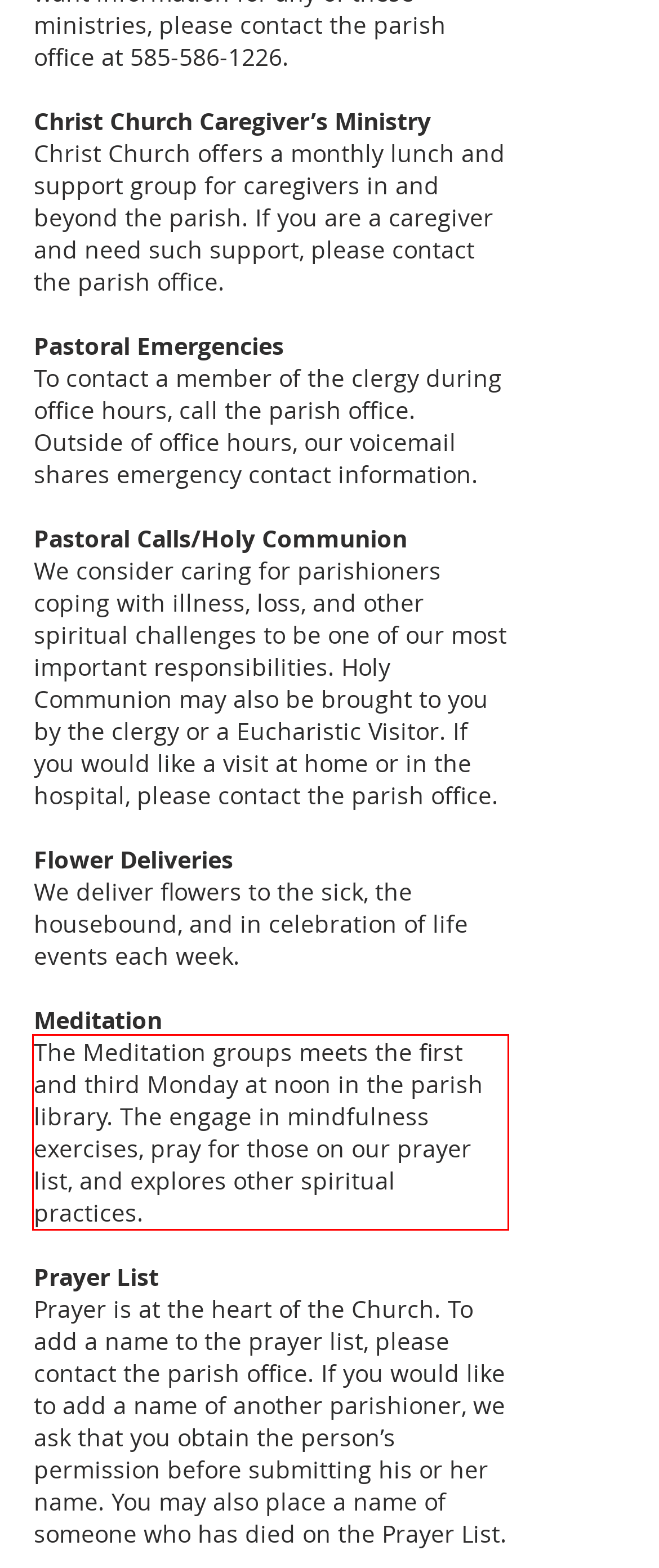Analyze the screenshot of a webpage where a red rectangle is bounding a UI element. Extract and generate the text content within this red bounding box.

The Meditation groups meets the first and third Monday at noon in the parish library. The engage in mindfulness exercises, pray for those on our prayer list, and explores other spiritual practices.